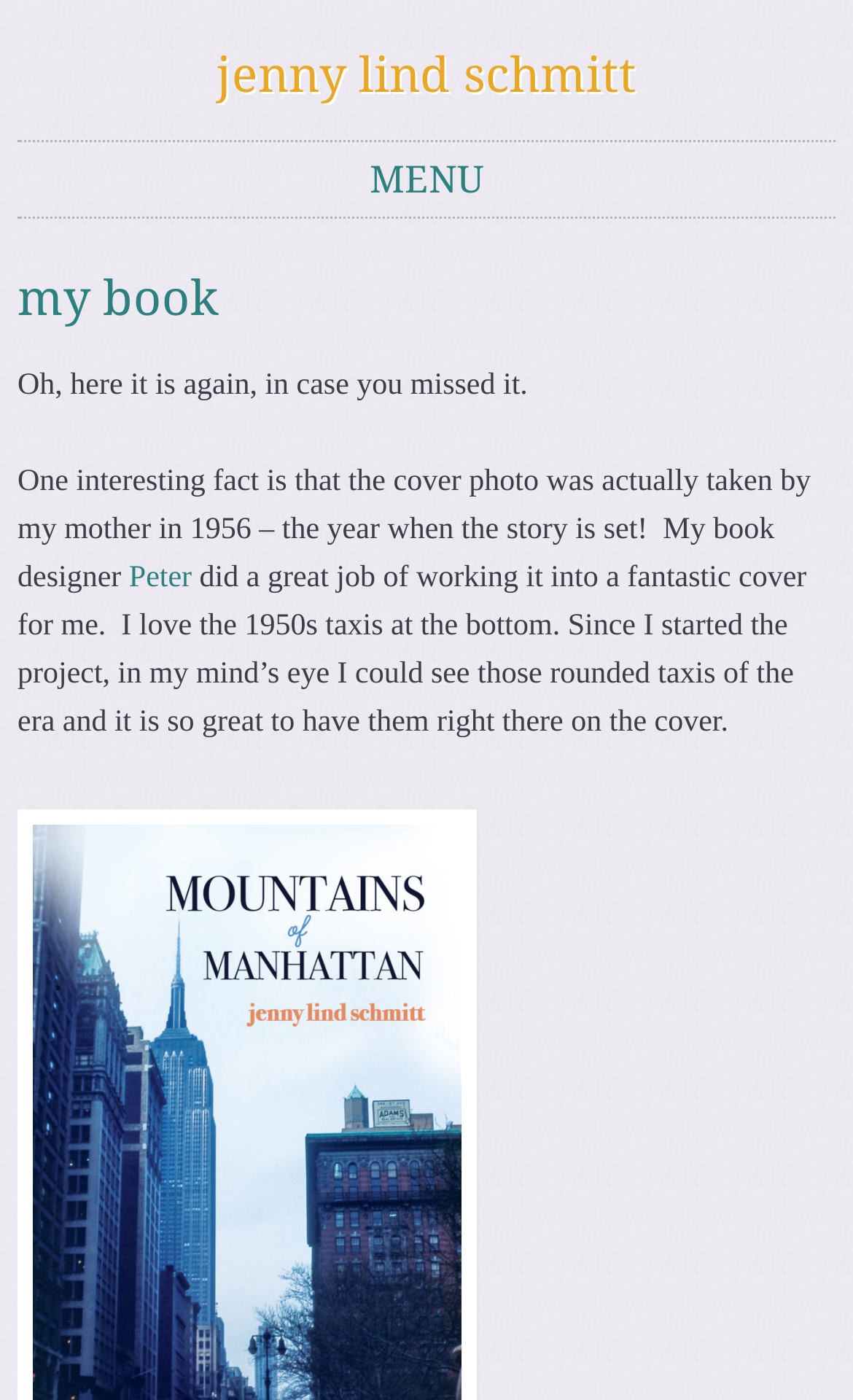Refer to the image and provide an in-depth answer to the question:
What is on the bottom of the book cover?

The description of the book cover mentions 'the 1950s taxis at the bottom' in the StaticText element 'I love the 1950s taxis at the bottom. Since I started the project, in my mind’s eye I could see those rounded taxis of the era and it is so great to have them right there on the cover.' with bounding box coordinates [0.021, 0.401, 0.946, 0.528].